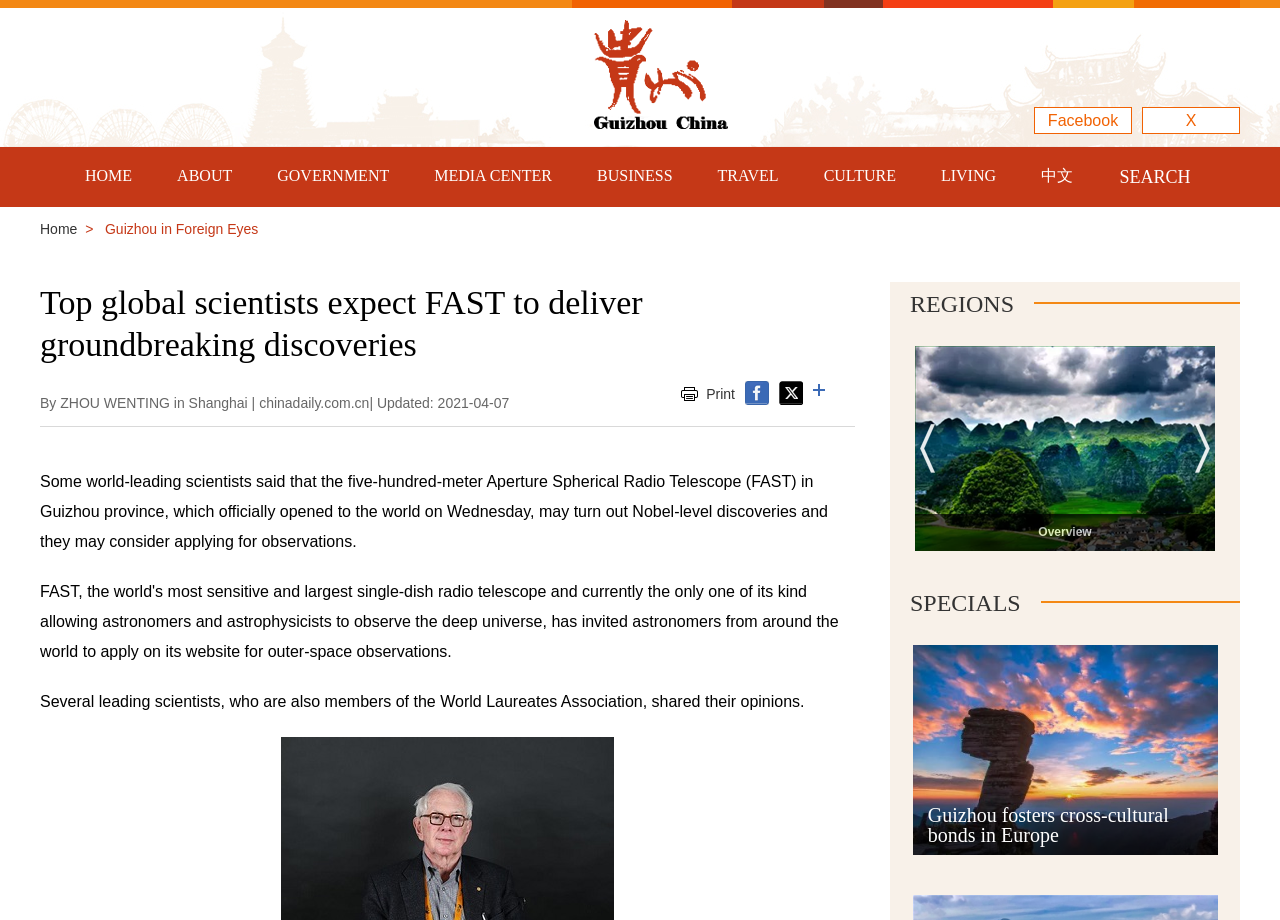Please answer the following question using a single word or phrase: 
What is the topic of the article?

Science